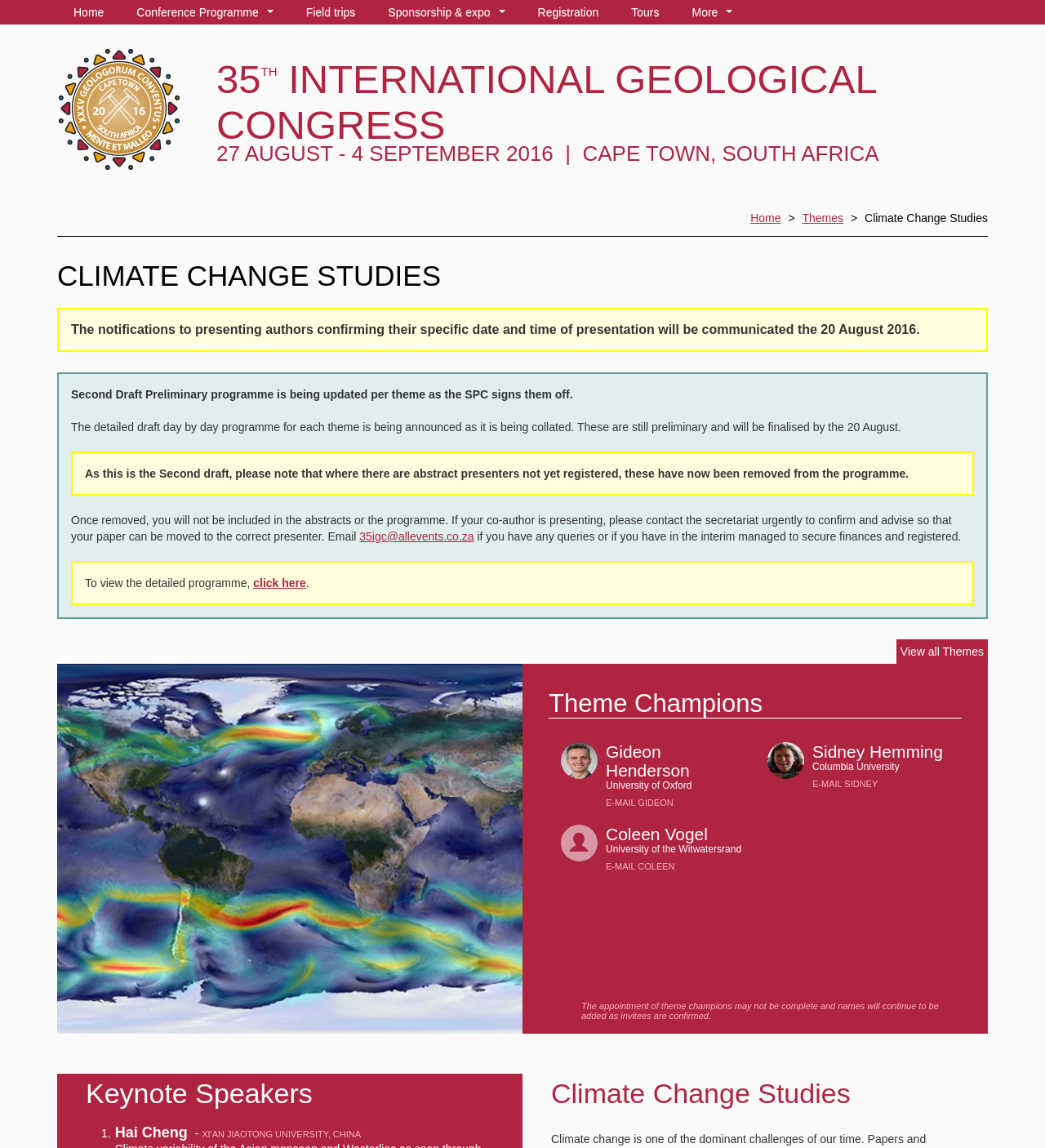Respond with a single word or phrase:
What is the theme of the congress?

Climate Change Studies